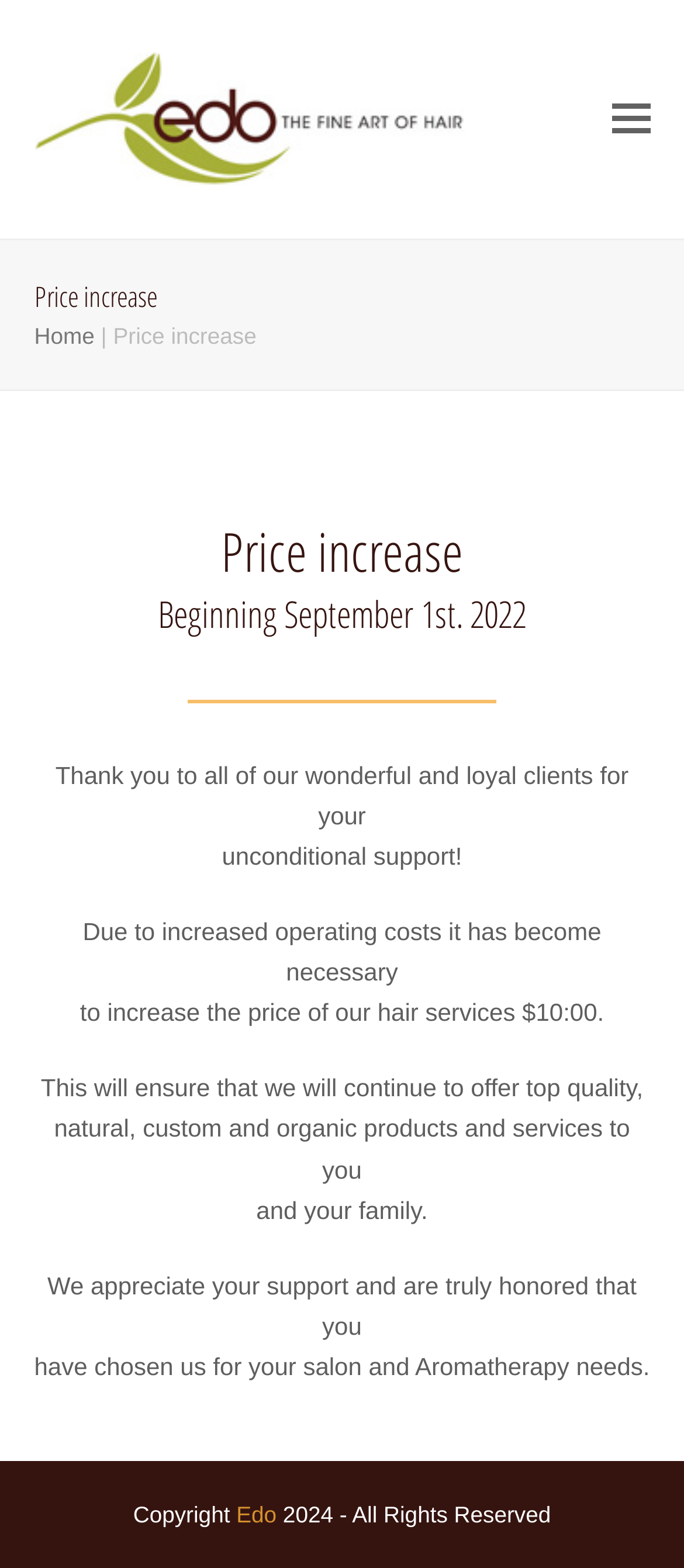Give an in-depth explanation of the webpage layout and content.

The webpage is about Edo Hair Salon, with a focus on a price increase announcement. At the top left, there is a logo image with the text "Edo Hair Salon | The fine art of hair" which is also a link. Next to it, on the top right, there is a button to toggle the mobile menu.

Below the logo, there is a main section divided into two parts. The top part is a header section with a heading "Price increase" and a navigation menu with a link to "Home". The navigation menu is separated from the heading by a vertical line.

The main content is in the article section, which takes up most of the page. It starts with two headings, "Price increase" and "Beginning September 1st. 2022", followed by a series of paragraphs explaining the reason for the price increase. The text explains that the salon is grateful for its loyal clients, but due to increased operating costs, it has become necessary to increase the price of hair services by $10.00. The text assures that this will enable the salon to continue offering top-quality products and services.

At the bottom of the page, there is a copyright section with the text "Copyright" followed by a link to "Edo" and the year "2024 - All Rights Reserved".